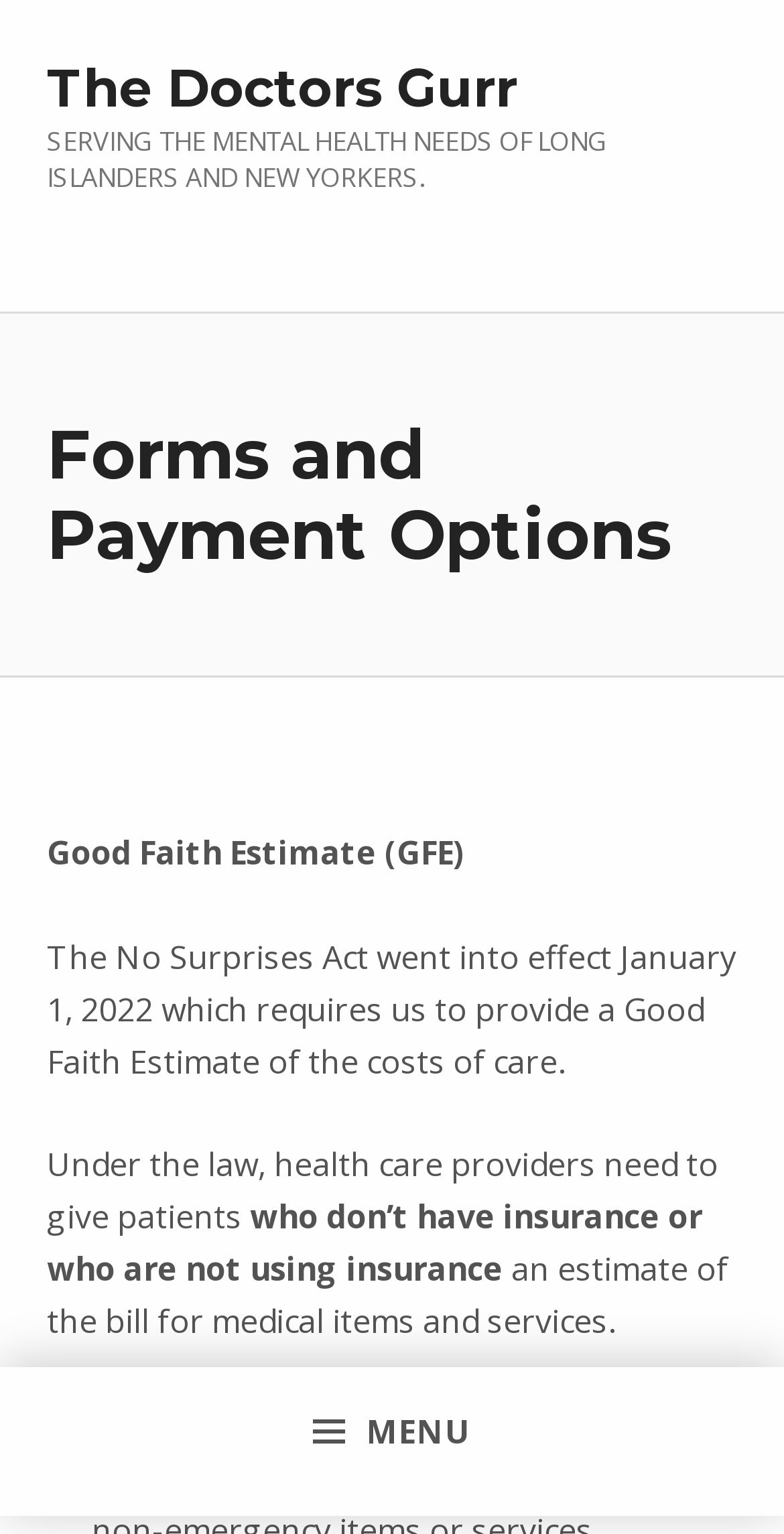Give a comprehensive overview of the webpage, including key elements.

The webpage is about "Forms and Payment Options" provided by "The Doctors Gurr". At the top left, there is a link to "The Doctors Gurr" and a static text describing the organization's mission, "SERVING THE MENTAL HEALTH NEEDS OF LONG ISLANDERS AND NEW YORKERS." 

Below the mission statement, there is a heading "Forms and Payment Options" which is the main topic of the webpage. Under this heading, there are several paragraphs of text explaining the "Good Faith Estimate (GFE)" which is a requirement under the No Surprises Act that went into effect on January 1, 2022. The text explains that healthcare providers need to provide patients without insurance or not using insurance an estimate of the bill for medical items and services.

On the top right, there is a button with a menu icon, which is not expanded by default. At the bottom of the page, there is a list marker, "■", which is likely part of a list or a bullet point.